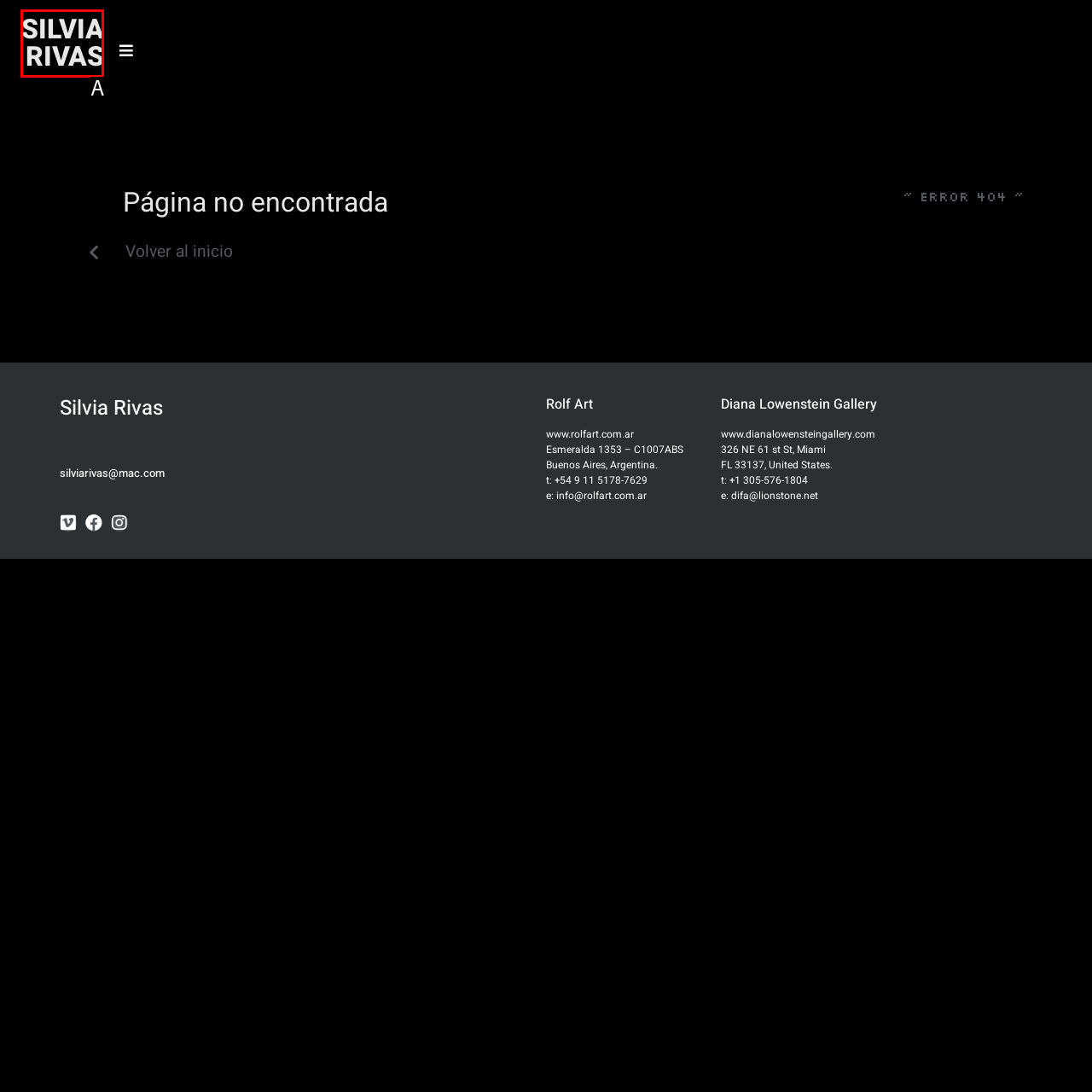Identify the letter of the option that best matches the following description: SILVIARIVAS. Respond with the letter directly.

A